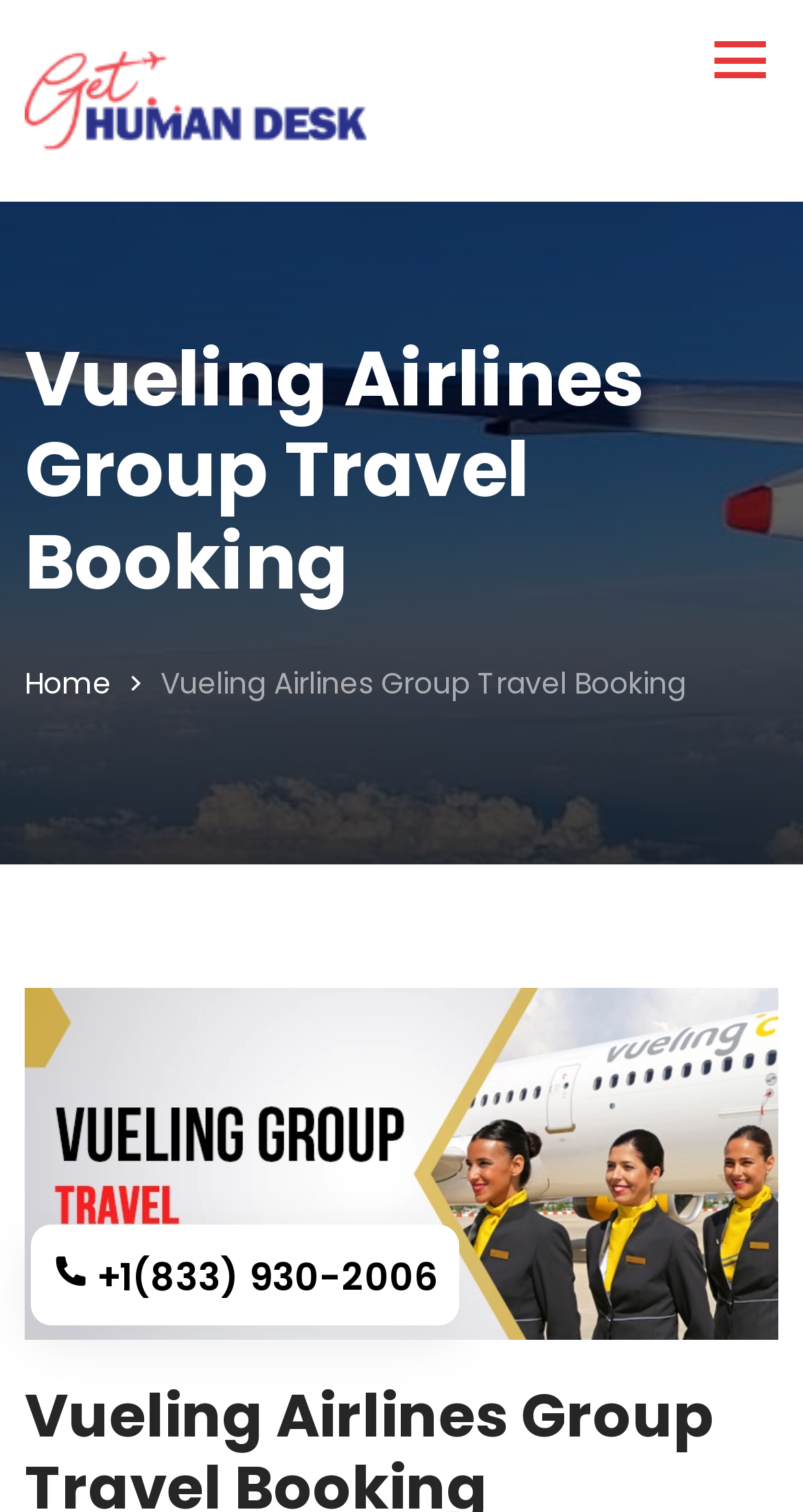Return the bounding box coordinates of the UI element that corresponds to this description: "alt="Logo"". The coordinates must be given as four float numbers in the range of 0 and 1, [left, top, right, bottom].

[0.031, 0.05, 0.456, 0.081]